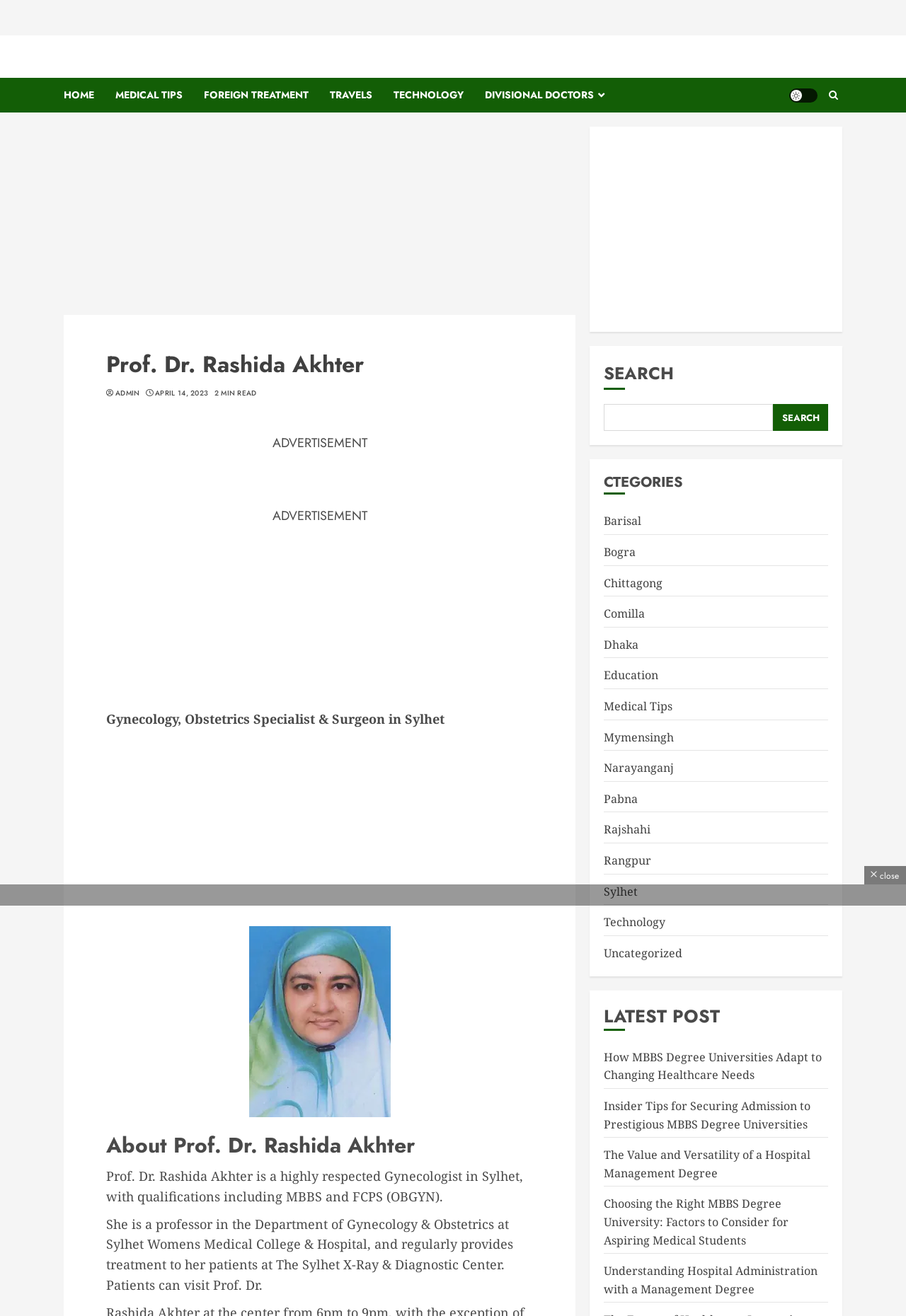What is the profession of Prof. Dr. Rashida Akhter?
Using the image as a reference, answer the question with a short word or phrase.

Gynecologist